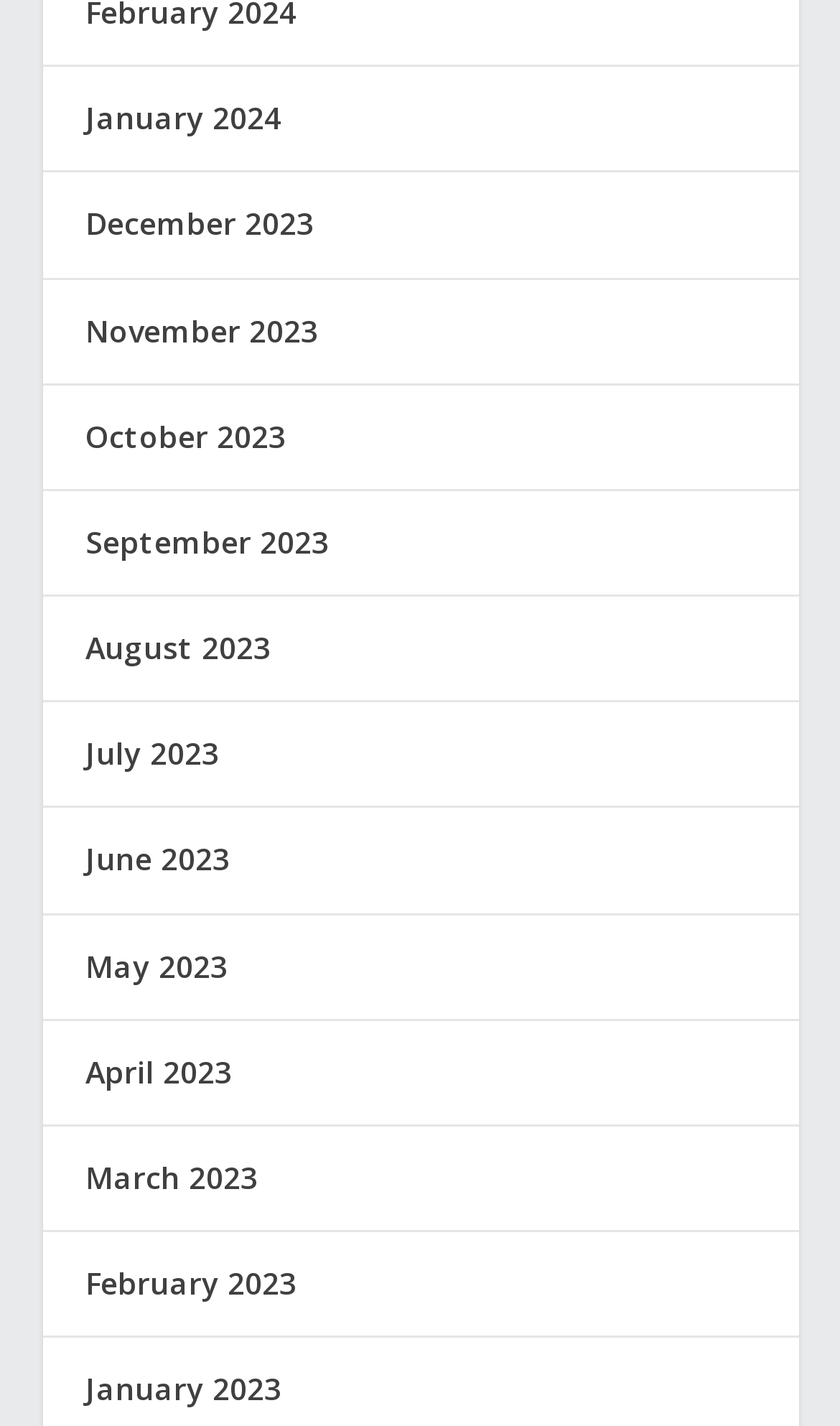Determine the bounding box coordinates of the element that should be clicked to execute the following command: "browse November 2023".

[0.101, 0.217, 0.378, 0.245]